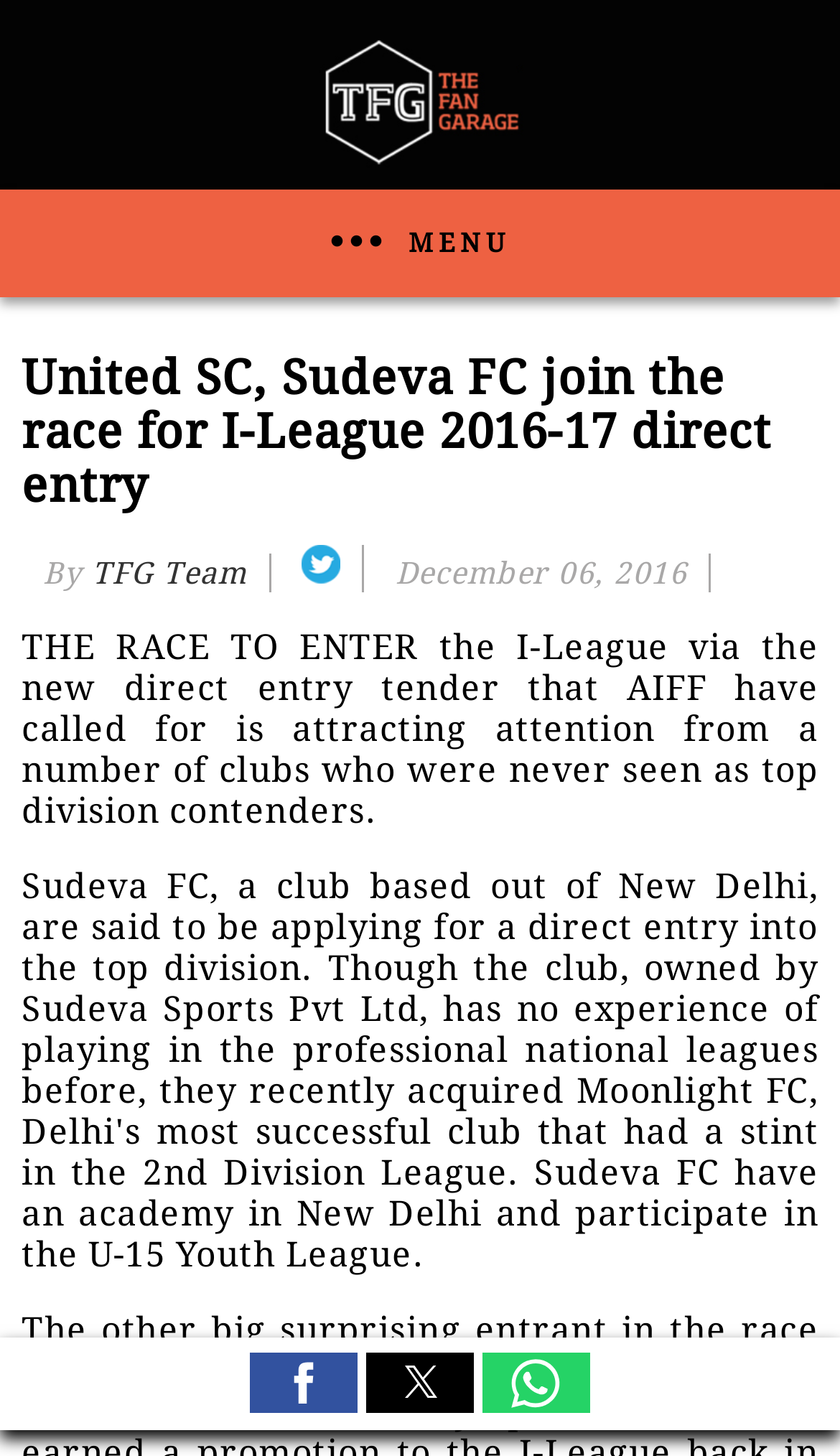Using the information in the image, give a detailed answer to the following question: What is the author of the article?

I found the link element 'TFG Team' which represents the author of the article.